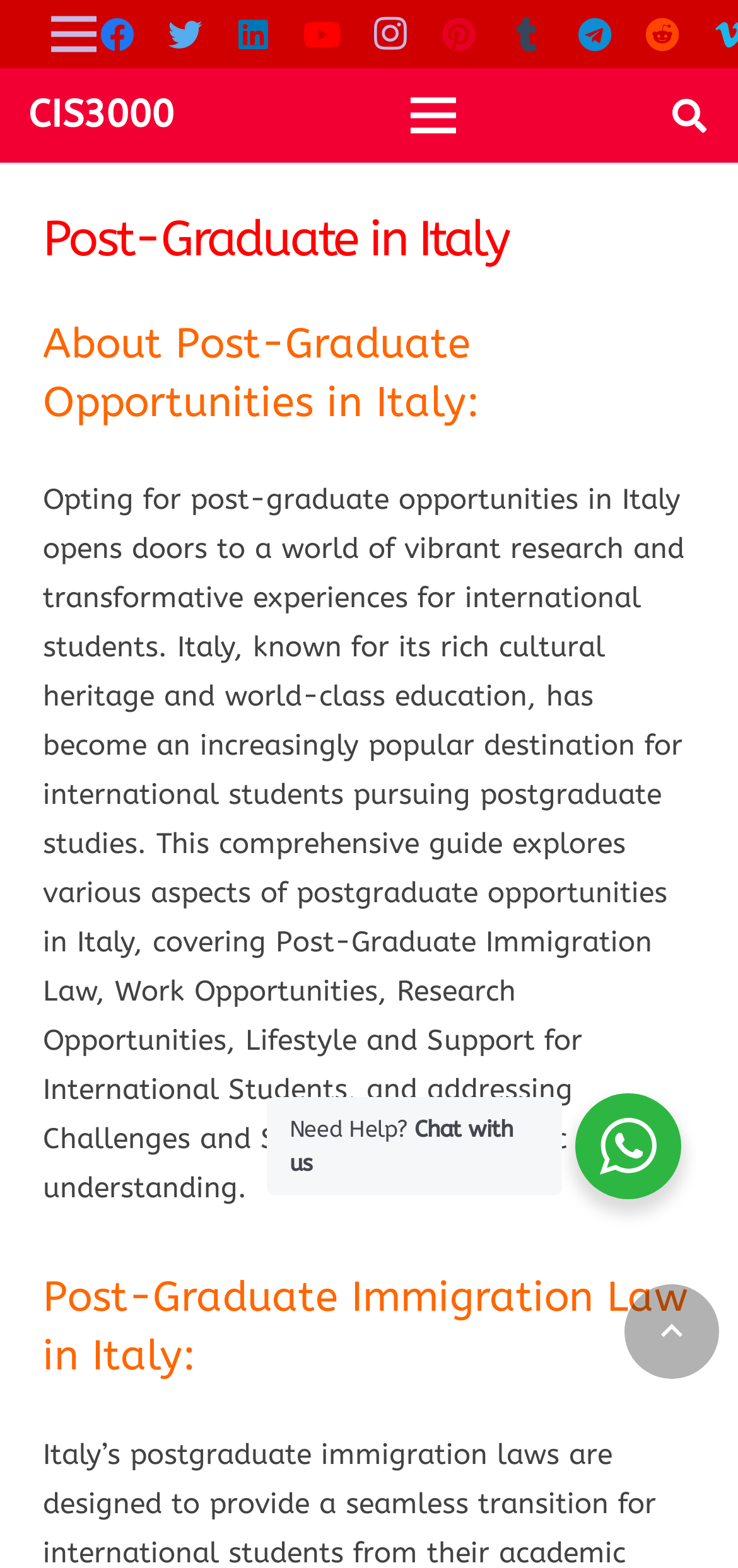Give a one-word or one-phrase response to the question: 
What is the text next to the 'Search' button?

Menu